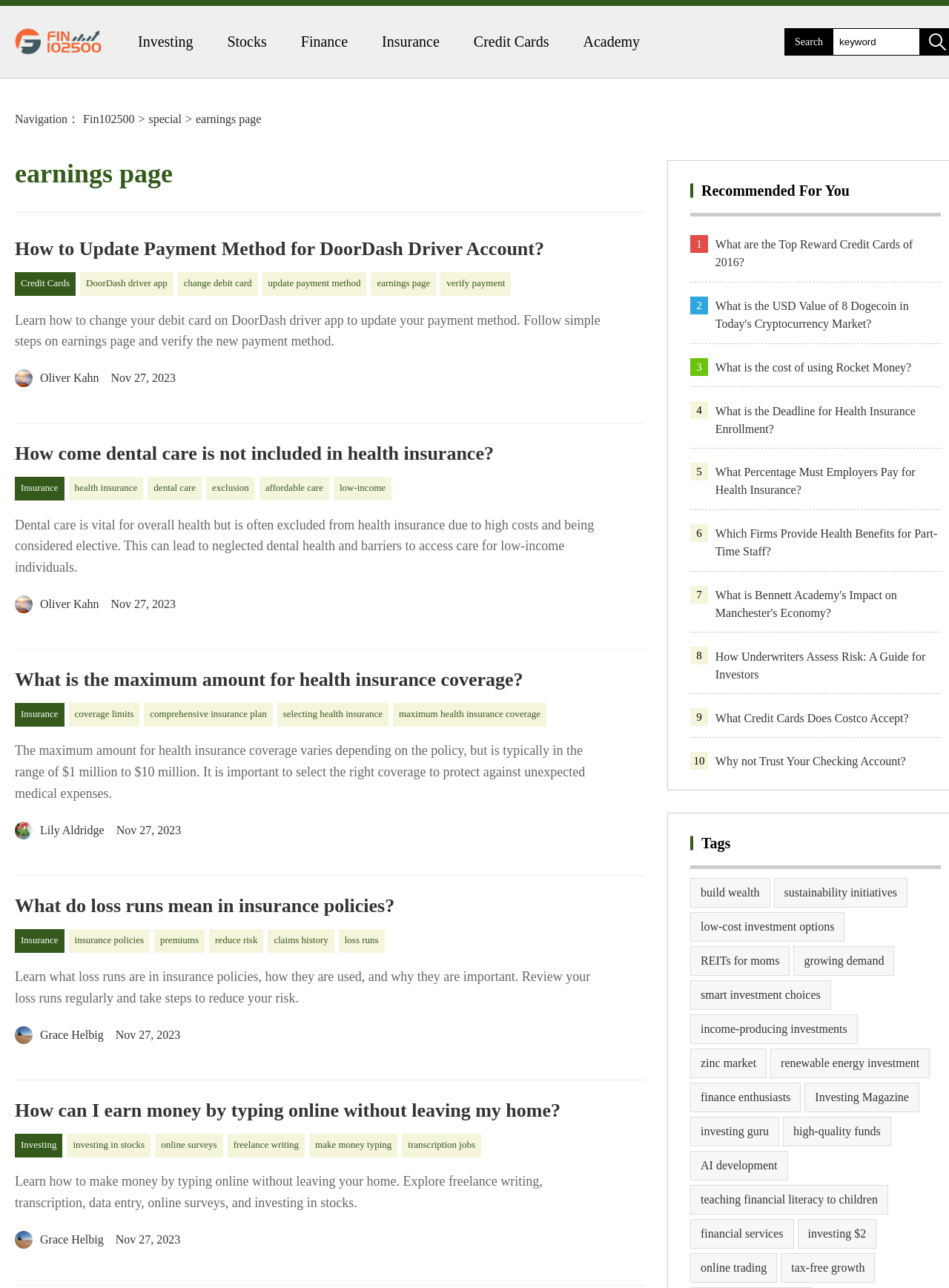Please specify the bounding box coordinates in the format (top-left x, top-left y, bottom-right x, bottom-right y), with all values as floating point numbers between 0 and 1. Identify the bounding box of the UI element described by: teaching financial literacy to children

[0.736, 0.923, 0.927, 0.94]